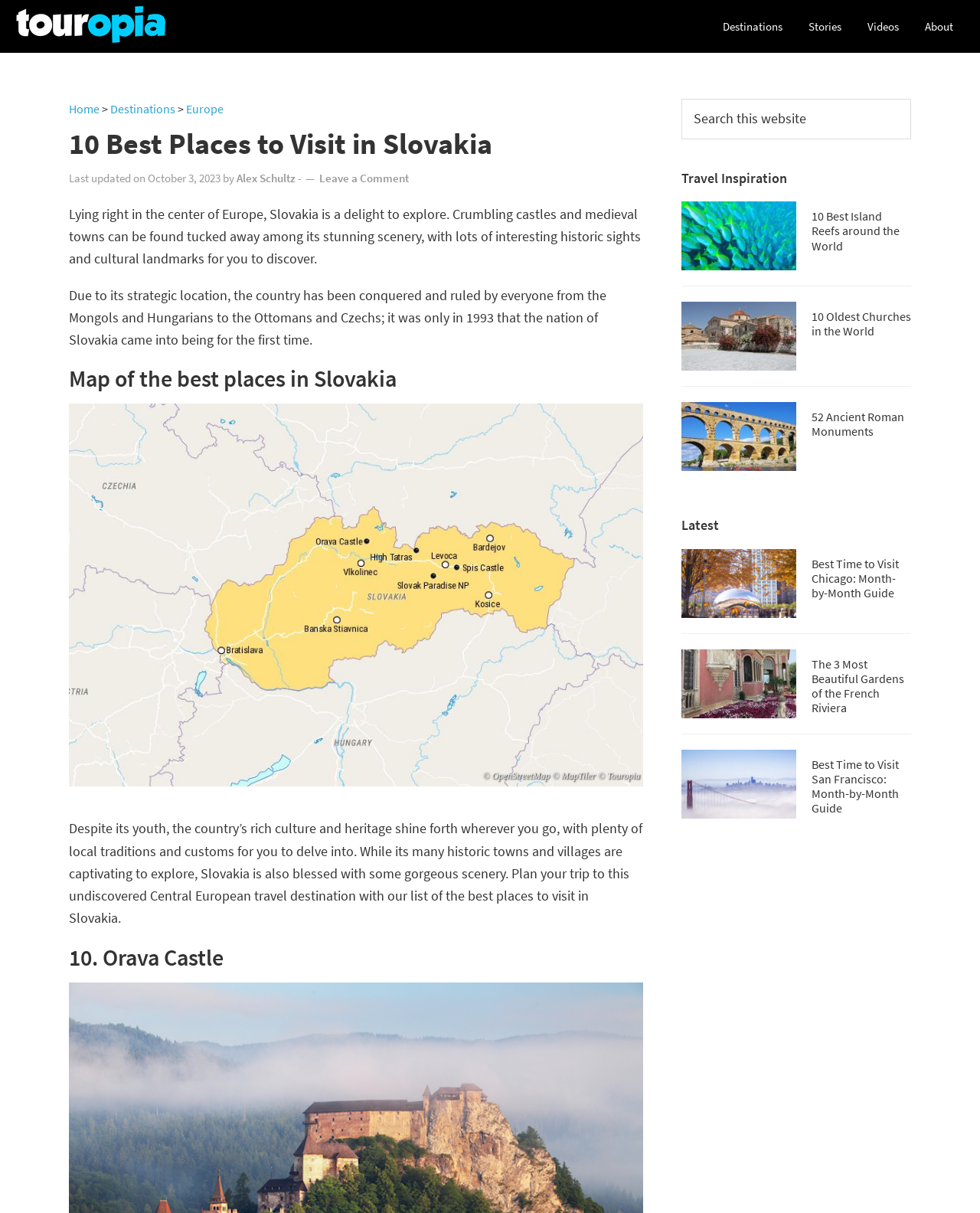How many links are there in the main navigation? Analyze the screenshot and reply with just one word or a short phrase.

5